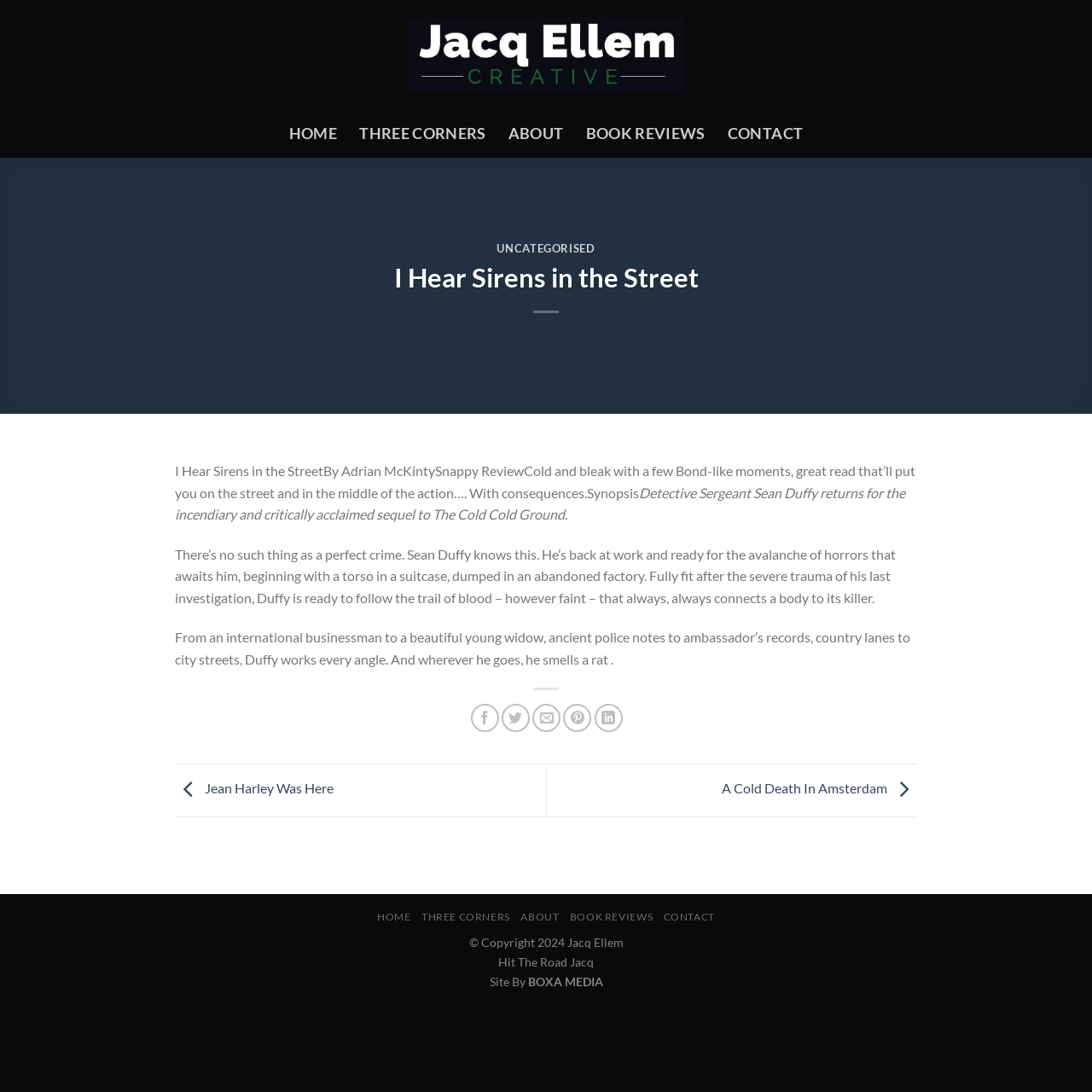Create a detailed summary of the webpage's content and design.

This webpage is about a book review of "I Hear Sirens in the Street" by Adrian McKinty. At the top, there is a logo and a link to "Hit The Road Jacq" on the left, and a navigation menu with links to "HOME", "THREE CORNERS", "ABOUT", "BOOK REVIEWS", and "CONTACT" on the right.

Below the navigation menu, there is a heading "UNCATEGORISED" with a link to the same title. Next to it, there is another heading "I Hear Sirens in the Street" without a link.

The main content of the webpage is an article about the book review. It starts with a brief summary of the book, followed by a longer synopsis of the story. The text is divided into four paragraphs, describing the plot and the main character, Detective Sergeant Sean Duffy.

At the bottom of the article, there are five social media links to share the review on Facebook, Twitter, email, Pinterest, and LinkedIn. Below these links, there are two more links to other book reviews, "Jean Harley Was Here" and "A Cold Death In Amsterdam".

At the very bottom of the webpage, there is a footer section with a copyright notice, a link to "Hit The Road Jacq", and a credit to the website designer, "BOXA MEDIA". There is also a "Go to top" link at the bottom right corner of the page.